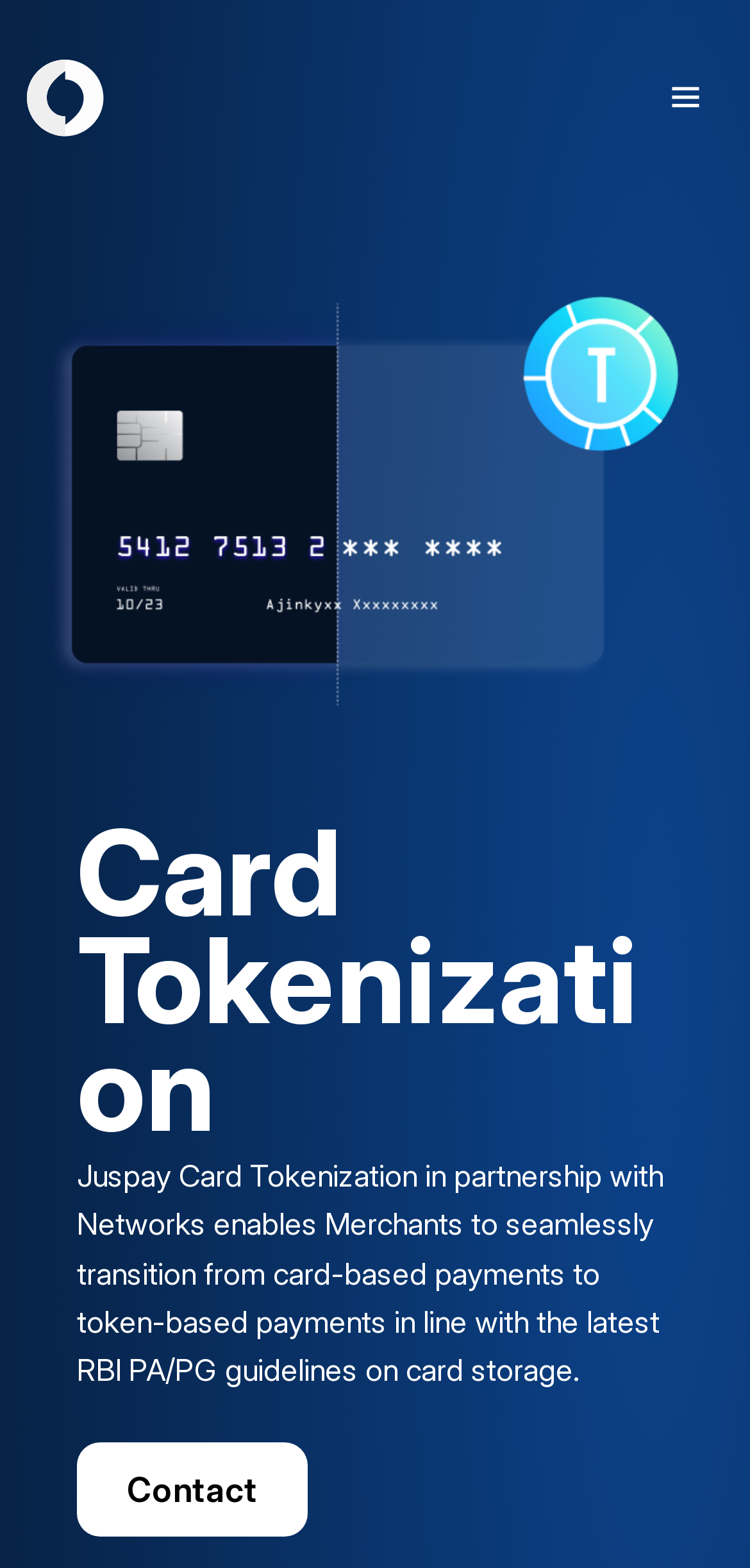What is the position of the 'Contact' button?
Please use the image to provide a one-word or short phrase answer.

Bottom left